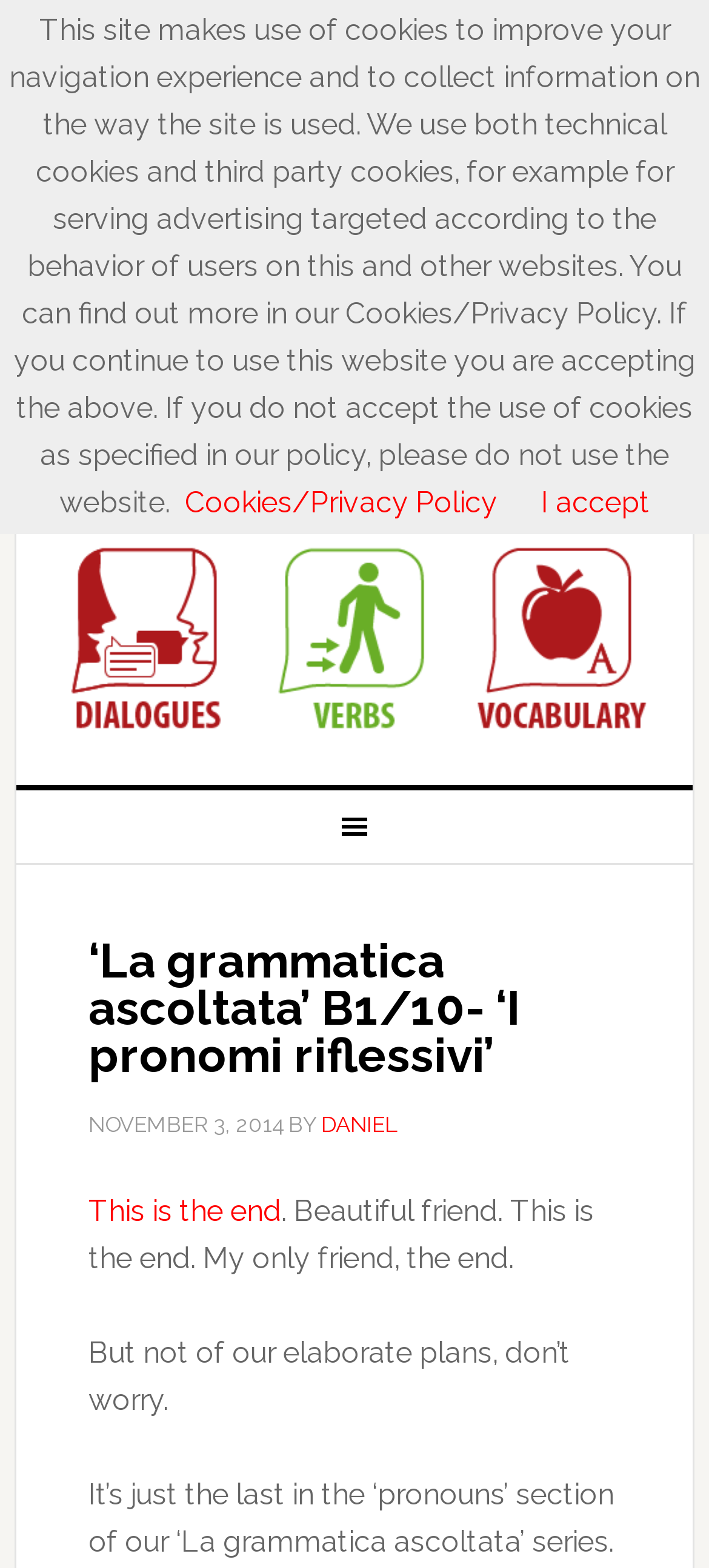Please find the bounding box coordinates (top-left x, top-left y, bottom-right x, bottom-right y) in the screenshot for the UI element described as follows: Privacy Policy

None